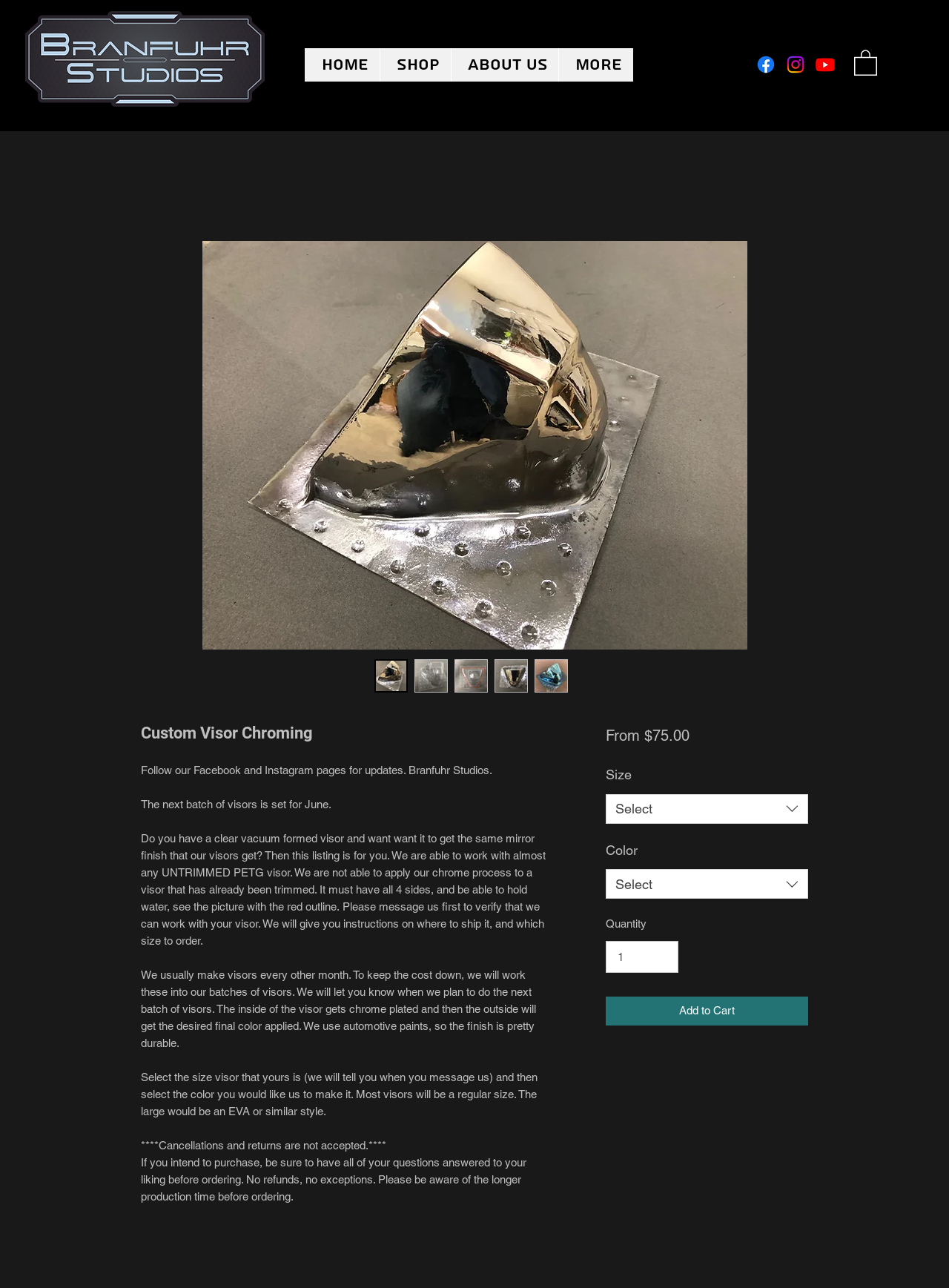From the element description: "About Us", extract the bounding box coordinates of the UI element. The coordinates should be expressed as four float numbers between 0 and 1, in the order [left, top, right, bottom].

[0.475, 0.037, 0.588, 0.063]